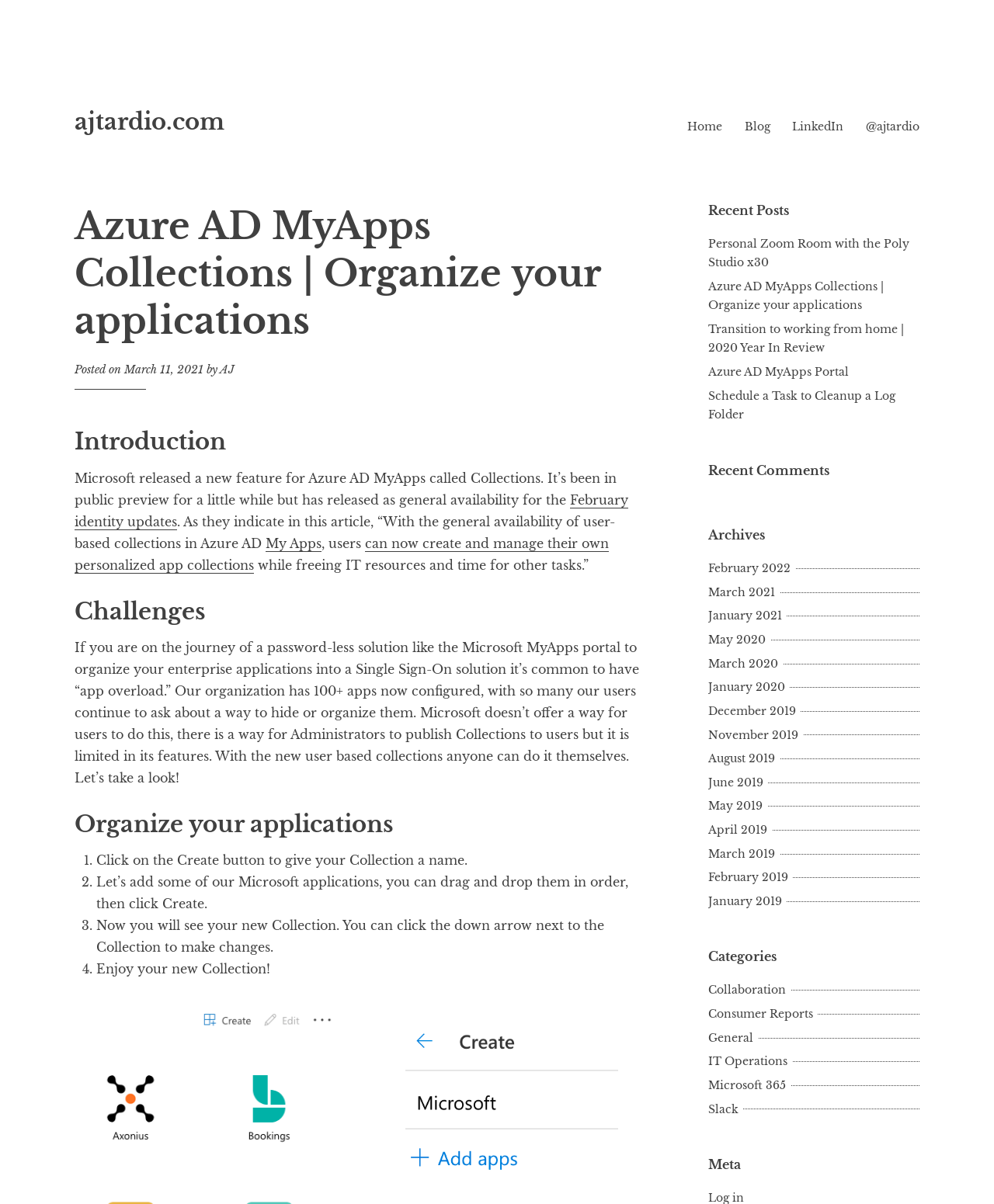Specify the bounding box coordinates of the element's region that should be clicked to achieve the following instruction: "Go to 'Archives' section". The bounding box coordinates consist of four float numbers between 0 and 1, in the format [left, top, right, bottom].

[0.712, 0.438, 0.925, 0.451]